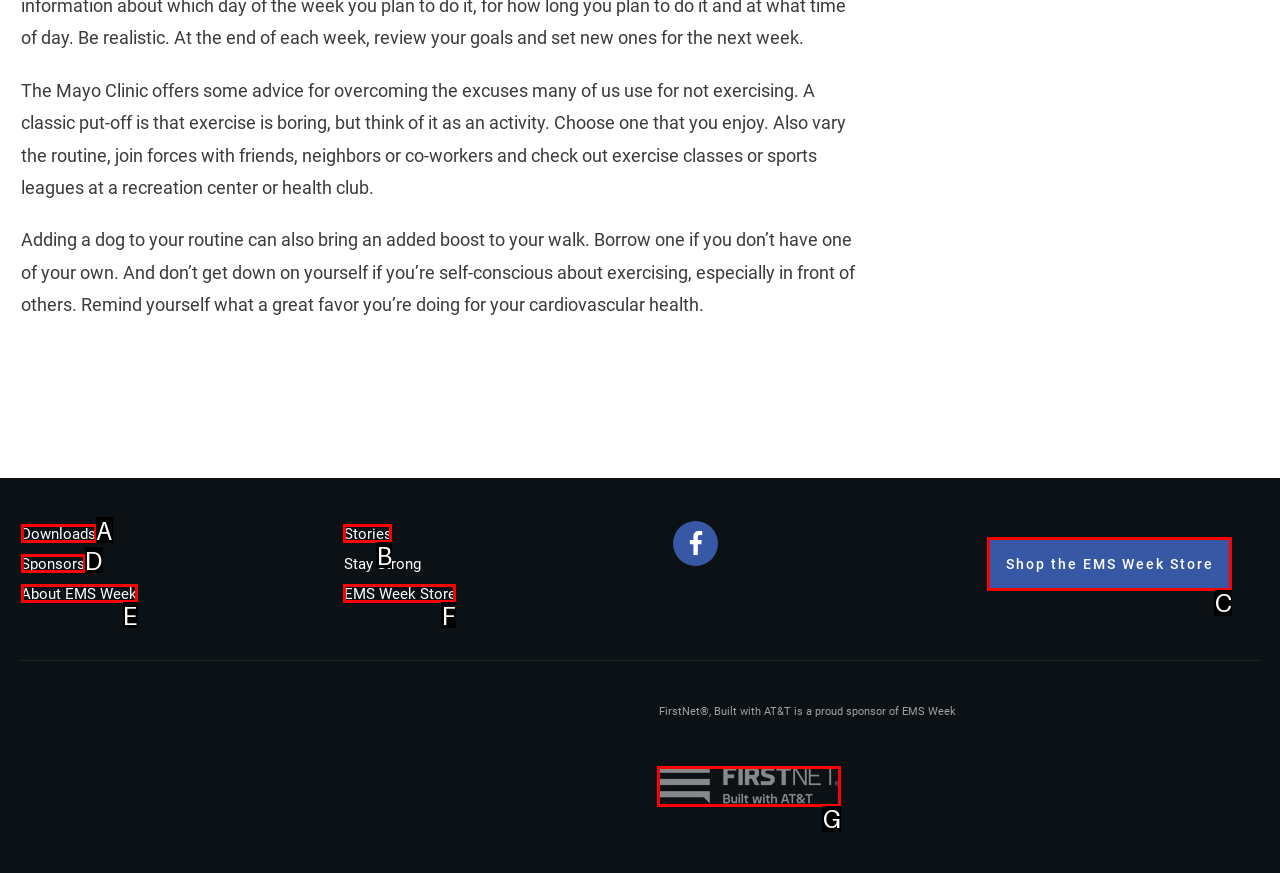From the choices given, find the HTML element that matches this description: Downloads. Answer with the letter of the selected option directly.

A